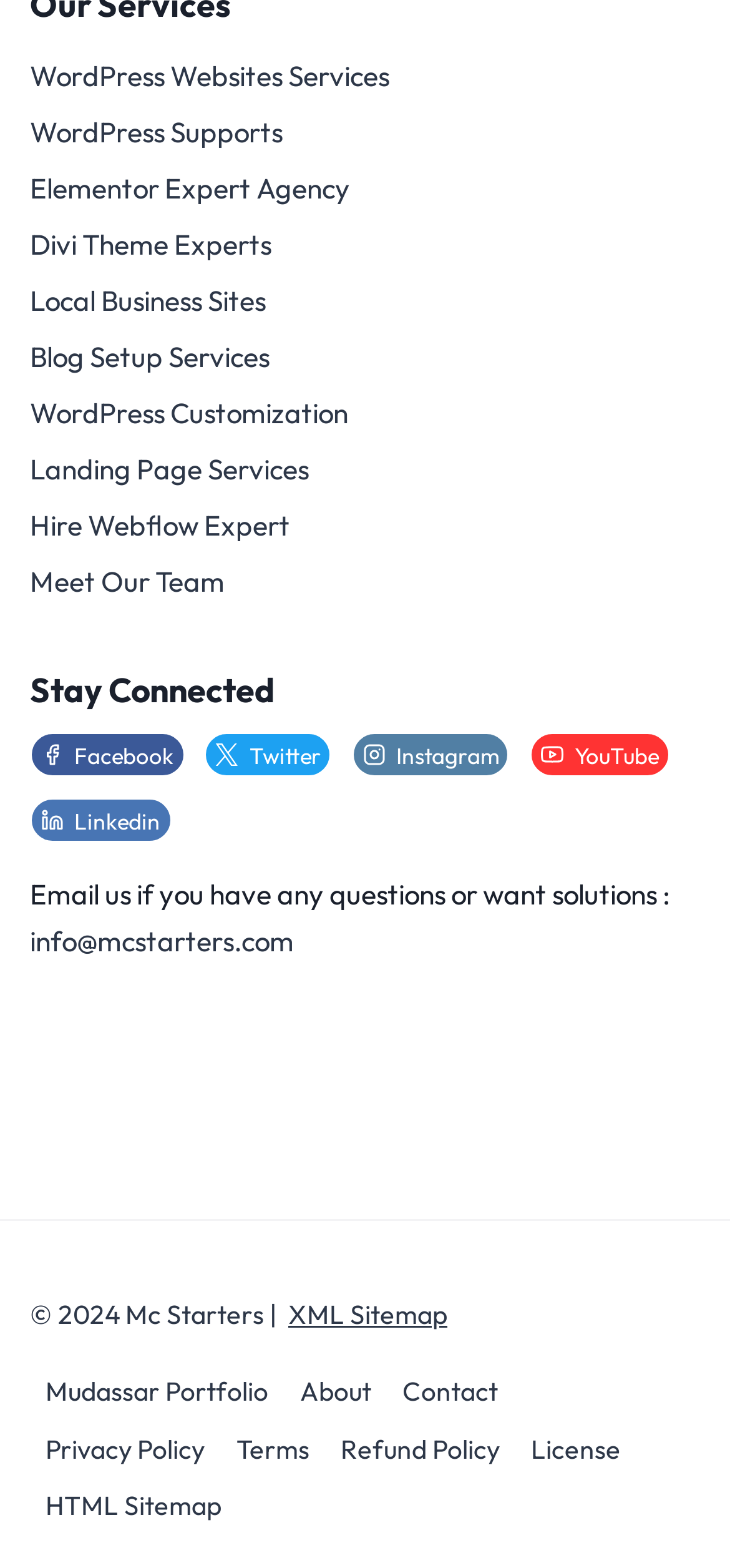Given the element description "Privacy Policy", identify the bounding box of the corresponding UI element.

[0.041, 0.906, 0.302, 0.943]